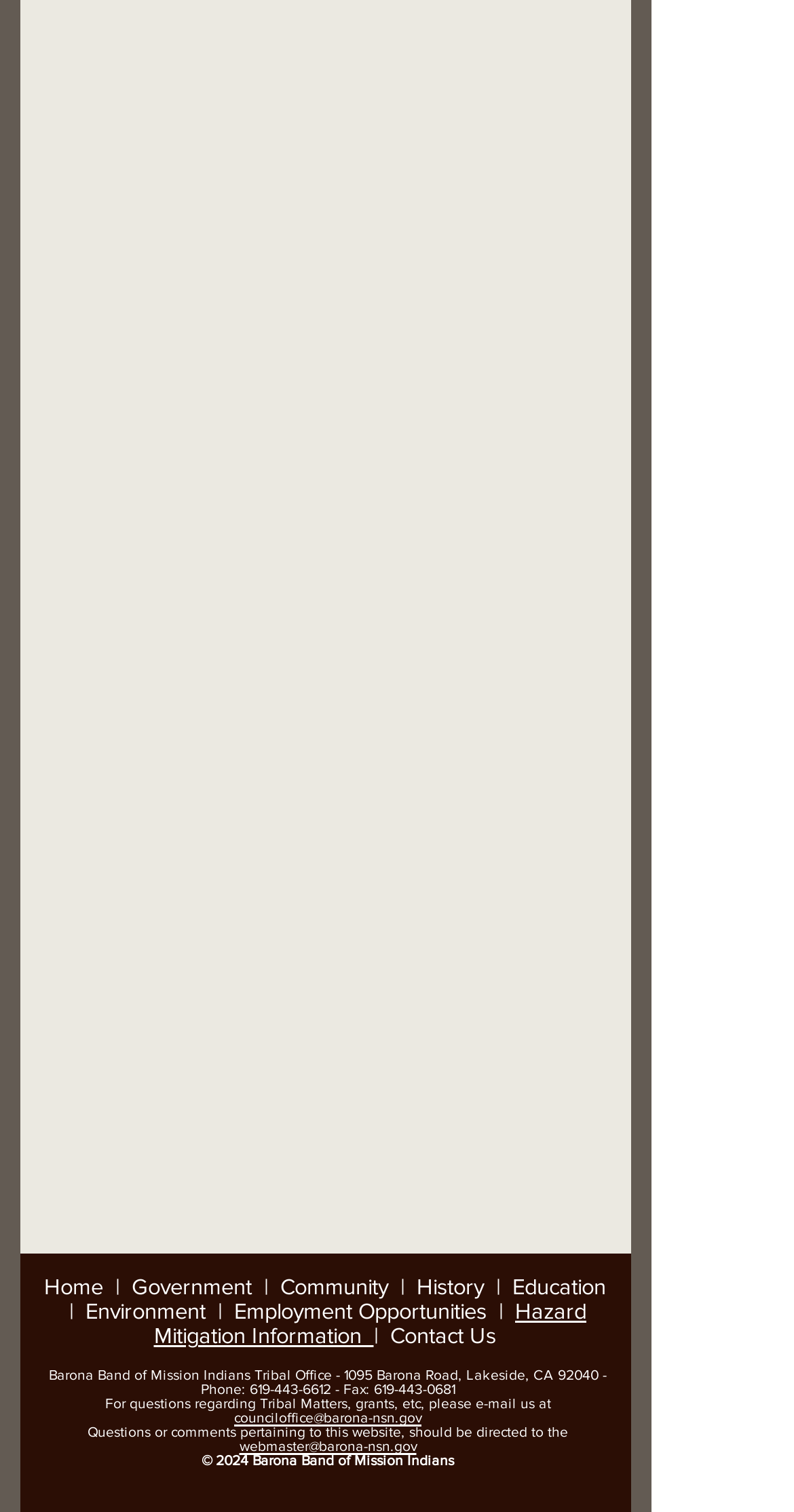Please specify the bounding box coordinates for the clickable region that will help you carry out the instruction: "Call 619-443-6612".

[0.314, 0.914, 0.417, 0.923]